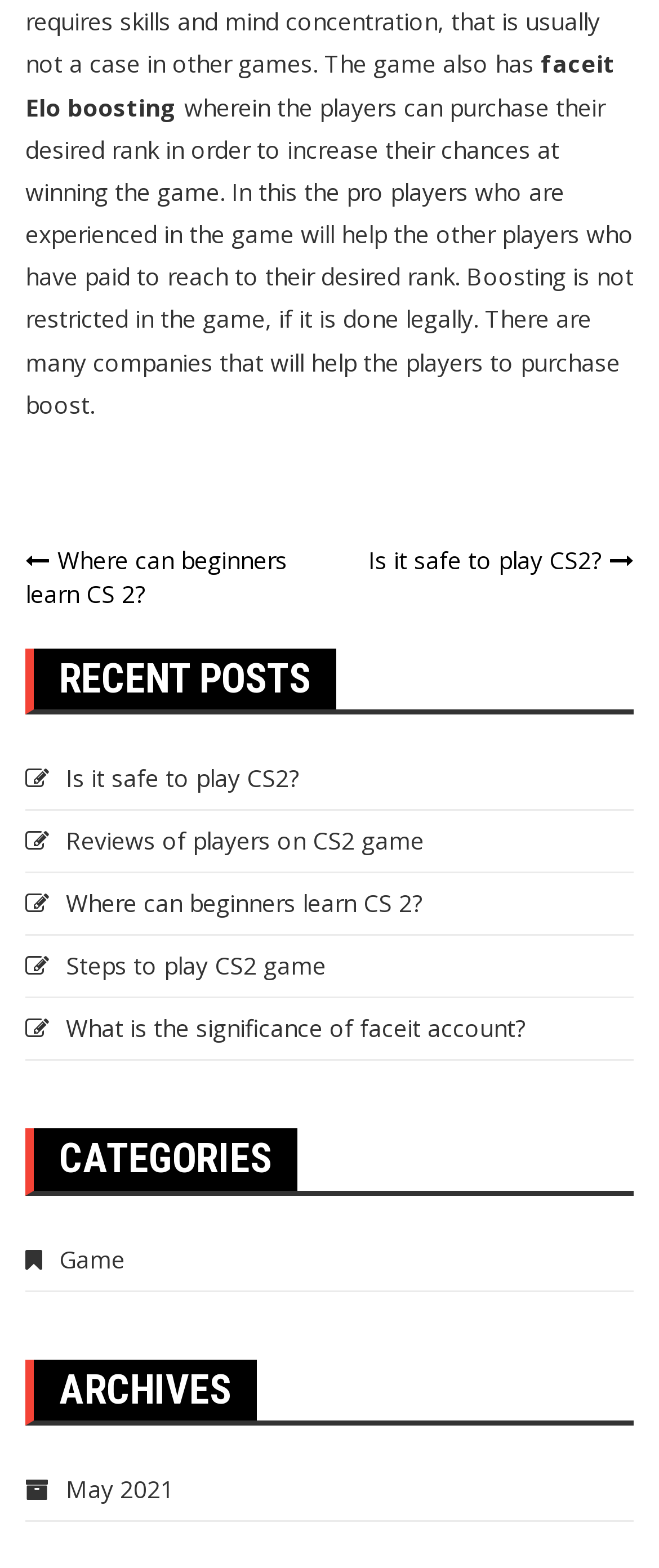Determine the coordinates of the bounding box for the clickable area needed to execute this instruction: "Learn where beginners can learn CS 2".

[0.038, 0.566, 0.641, 0.586]